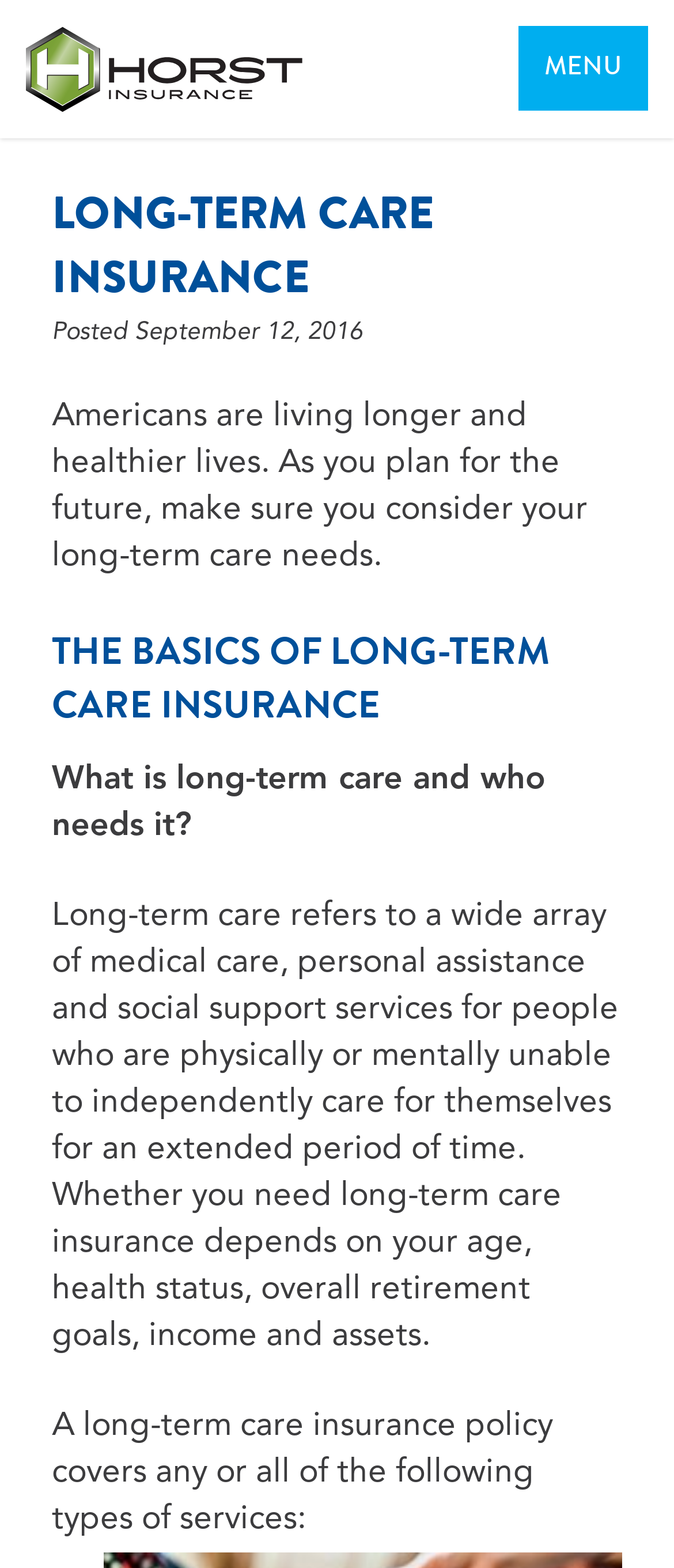Who may need long-term care insurance?
Based on the content of the image, thoroughly explain and answer the question.

The webpage states that 'Whether you need long-term care insurance depends on your age, health status, overall retirement goals, income and assets.' Therefore, it can be inferred that people who may need long-term care insurance are those who meet certain criteria based on these factors.